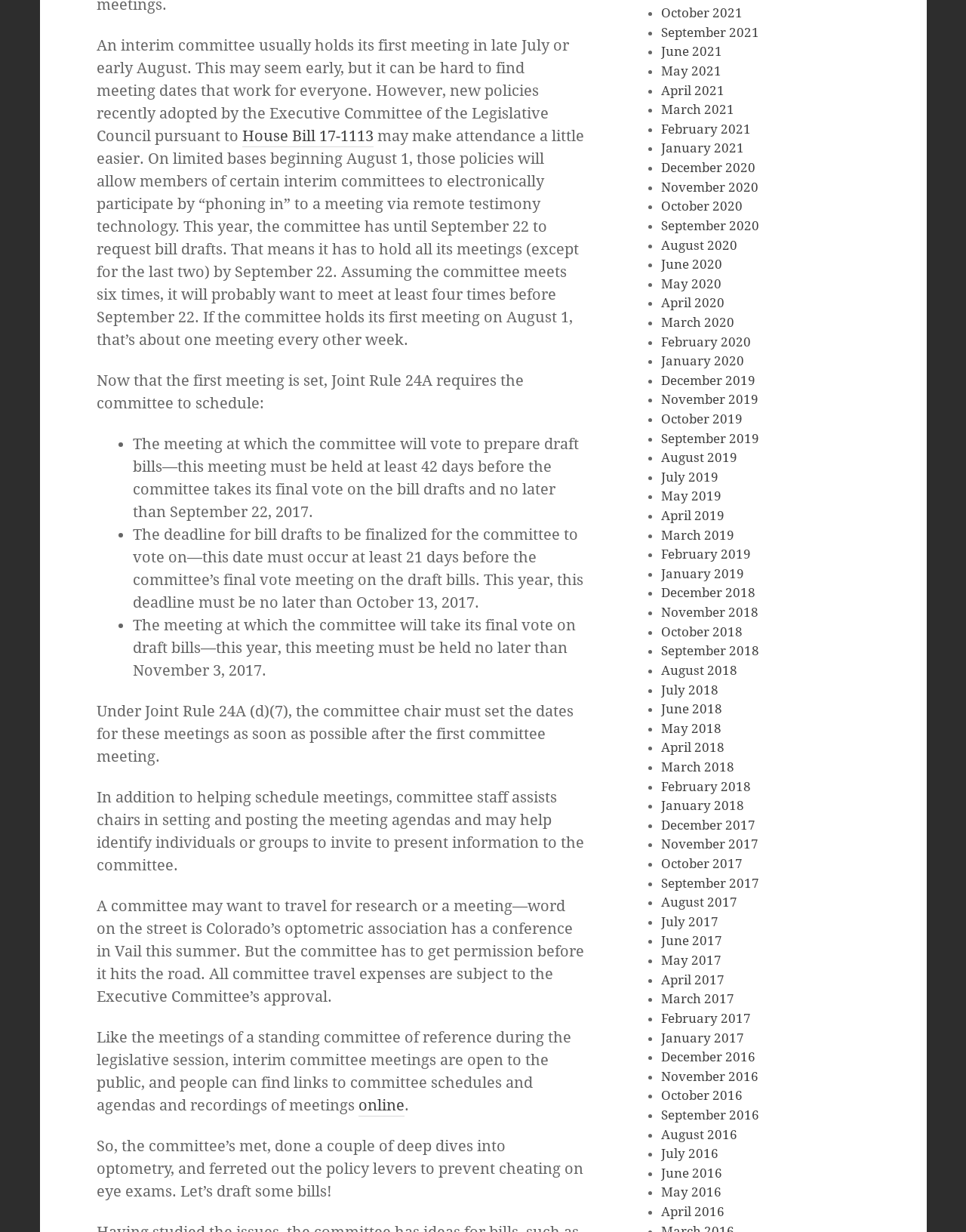Kindly determine the bounding box coordinates for the clickable area to achieve the given instruction: "click on 'House Bill 17-1113'".

[0.25, 0.103, 0.386, 0.12]